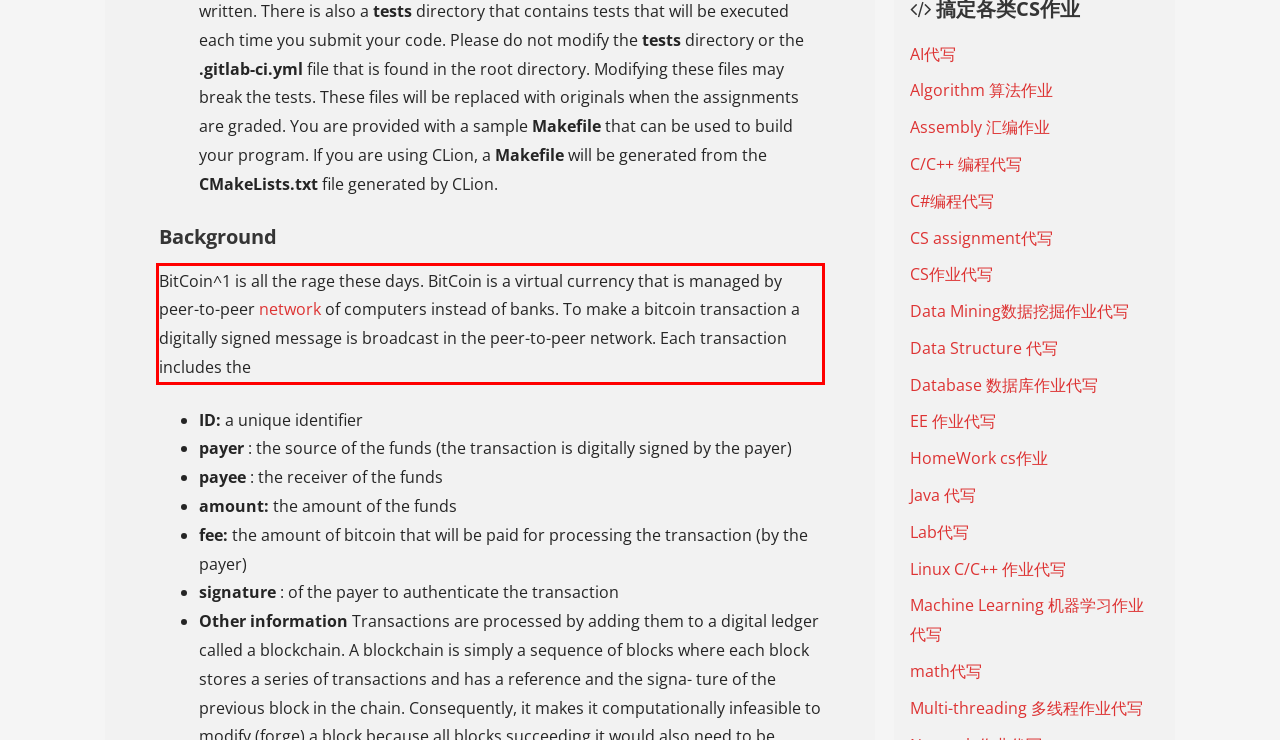From the provided screenshot, extract the text content that is enclosed within the red bounding box.

BitCoin^1 is all the rage these days. BitCoin is a virtual currency that is managed by peer-to-peer network of computers instead of banks. To make a bitcoin transaction a digitally signed message is broadcast in the peer-to-peer network. Each transaction includes the